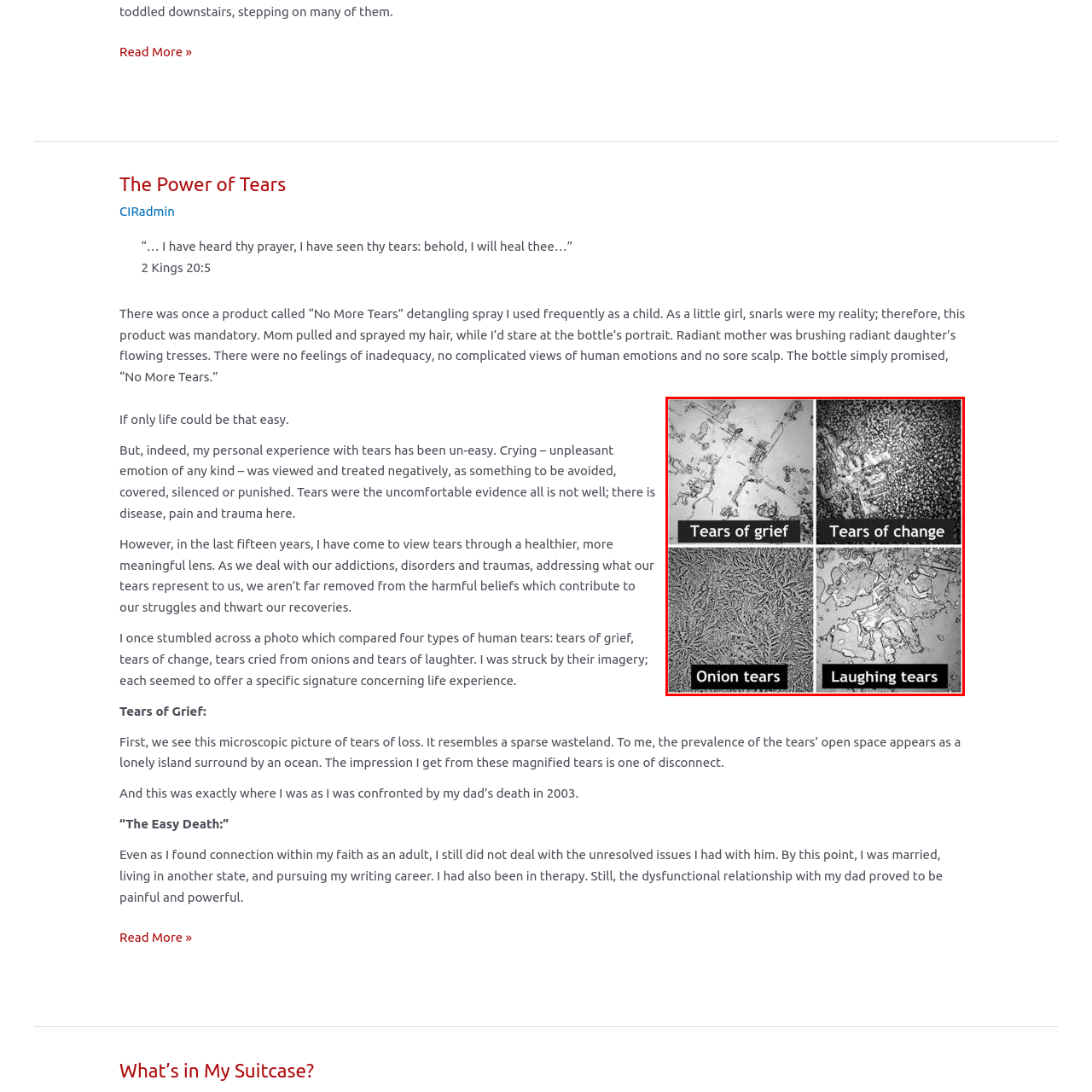Explain the image in the red bounding box with extensive details.

This image presents a striking visual comparison of four distinct types of human tears, each labeled with a descriptive title. 

In the top left corner, "Tears of grief" depict a sparse and desolate landscape, symbolizing the profound sorrow experienced in moments of loss. Adjacent to it, "Tears of change" appear more chaotic and dense, reflecting the emotional turmoil that often accompanies transitions and transformations in life.

The lower left corner showcases "Onion tears," which are characterized by intricate, patterned formations, reminiscent of the tears evoked by the sharpness of onions. Lastly, "Laughing tears" in the bottom right illustrate a more lighthearted aspect, portraying the joyful release of emotion during moments of laughter, often intermingled with genuine joy.

The image effectively captures the complexity of human emotions, emphasizing that tears can be a multifaceted response to life's experiences, ranging from grief to joy.